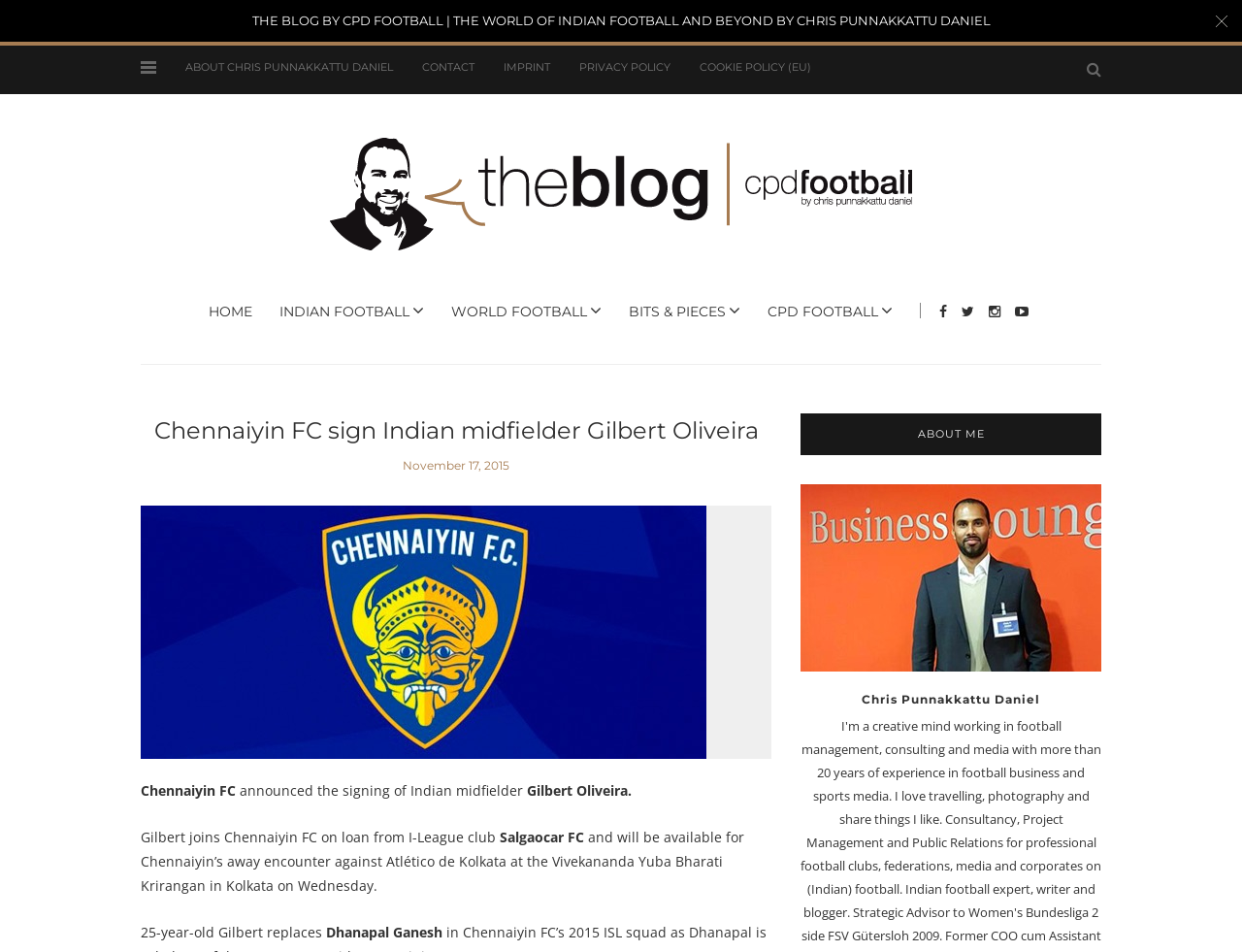Respond to the following question with a brief word or phrase:
What is the name of the football club that signed Gilbert Oliveira?

Chennaiyin FC